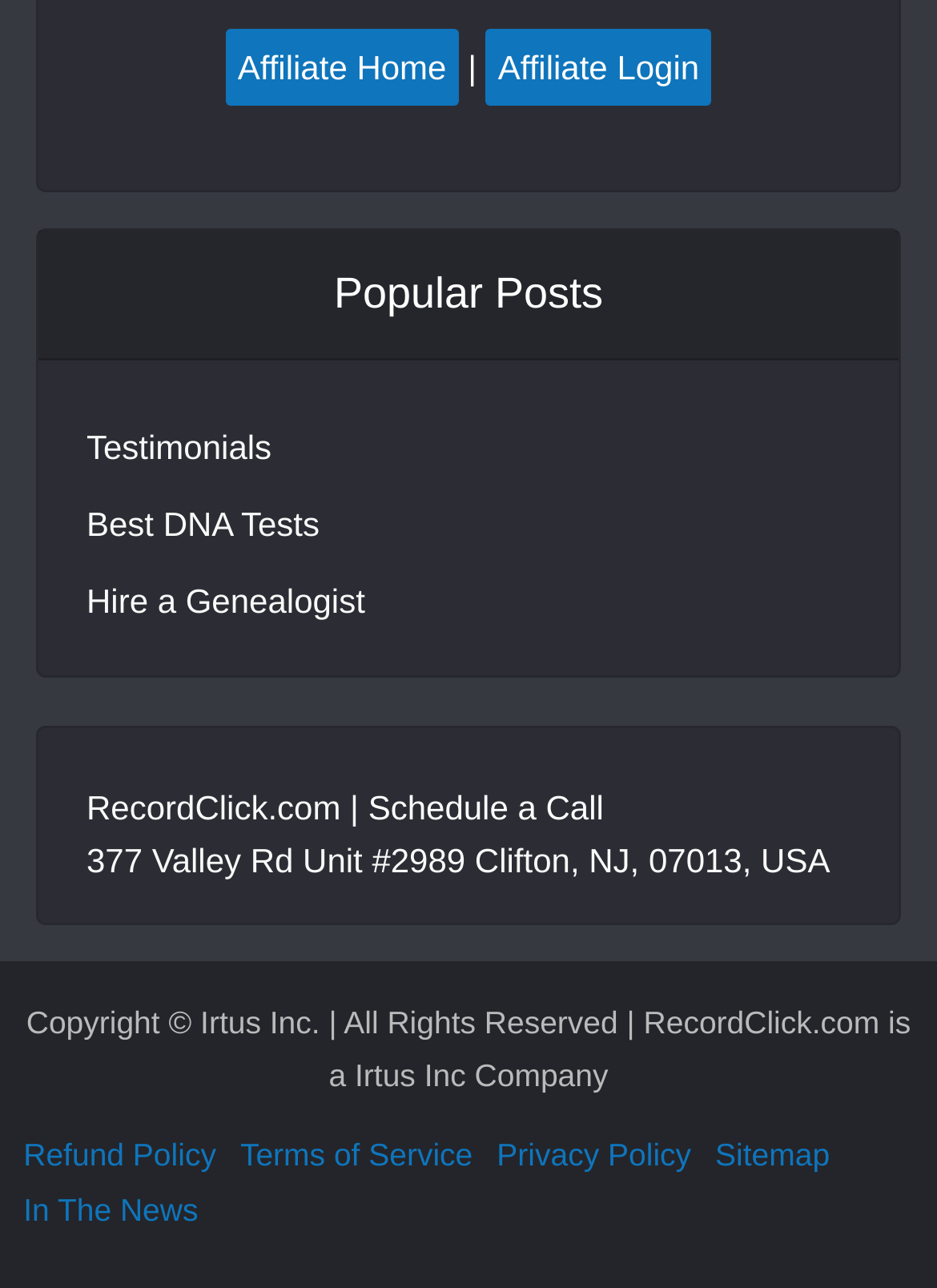Respond with a single word or short phrase to the following question: 
What is the address of RecordClick.com?

377 Valley Rd Unit #2989 Clifton, NJ, 07013, USA